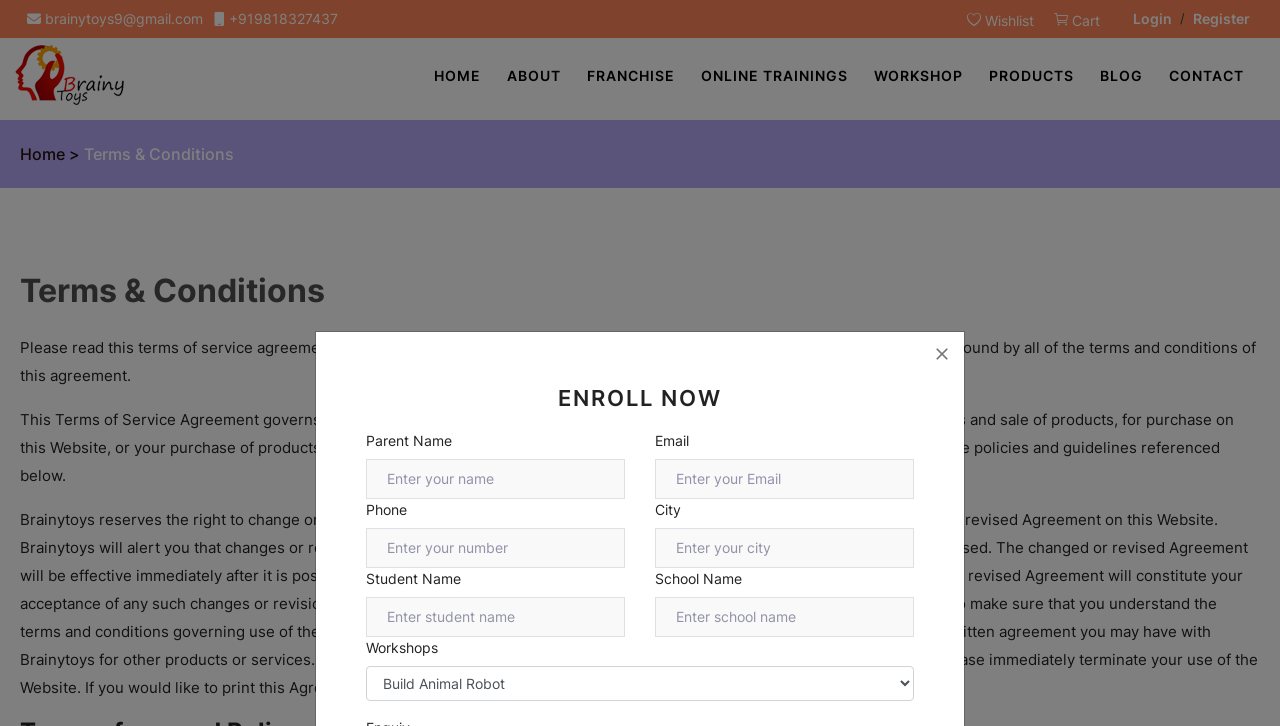Please analyze the image and give a detailed answer to the question:
What is the topic of the long text section?

I determined the topic of the long text section by reading the heading 'Terms & Conditions' above it, and the content of the text itself, which discusses the terms and conditions of using the website and purchasing products.